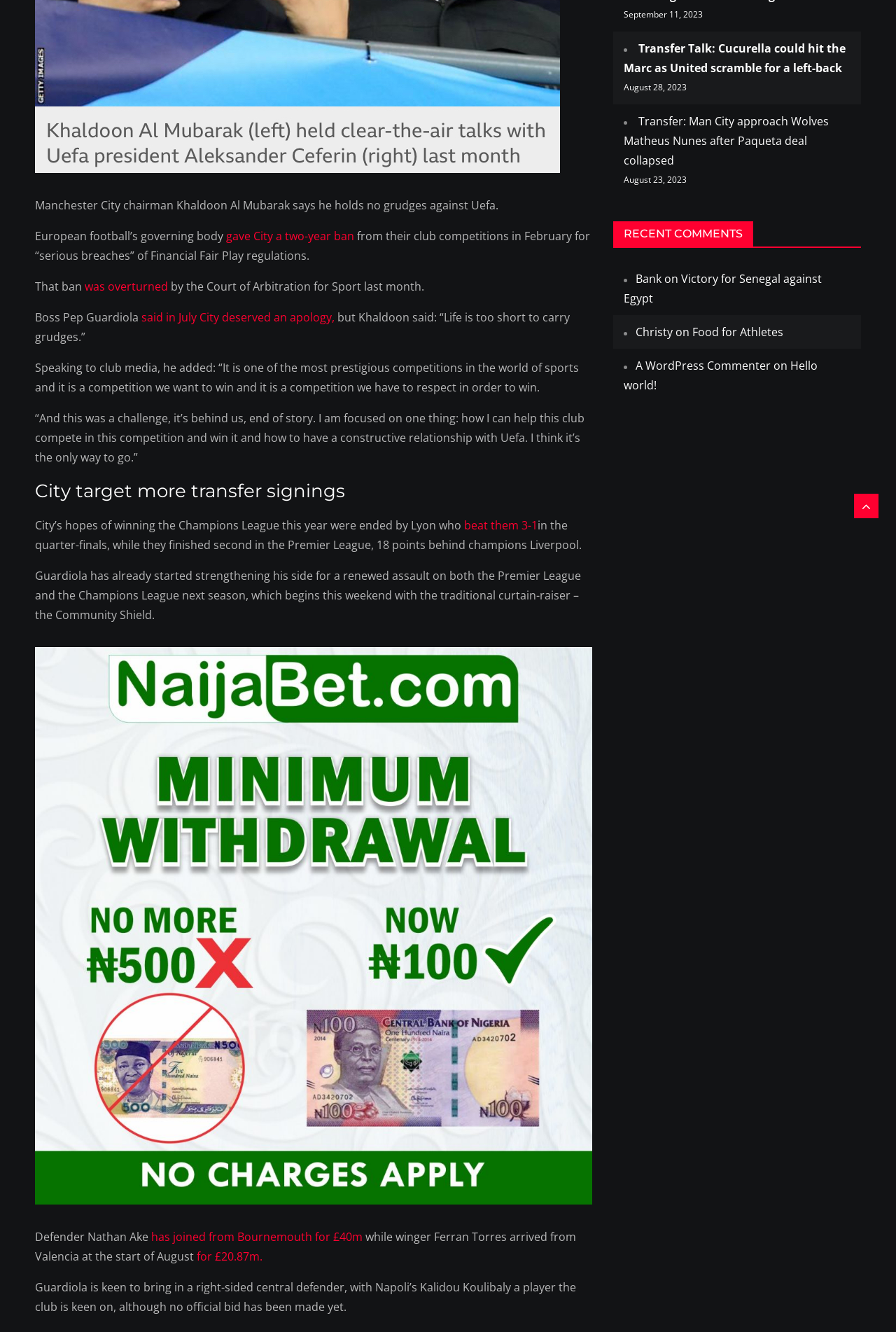Give the bounding box coordinates for this UI element: "gave City a two-year ban". The coordinates should be four float numbers between 0 and 1, arranged as [left, top, right, bottom].

[0.252, 0.172, 0.395, 0.183]